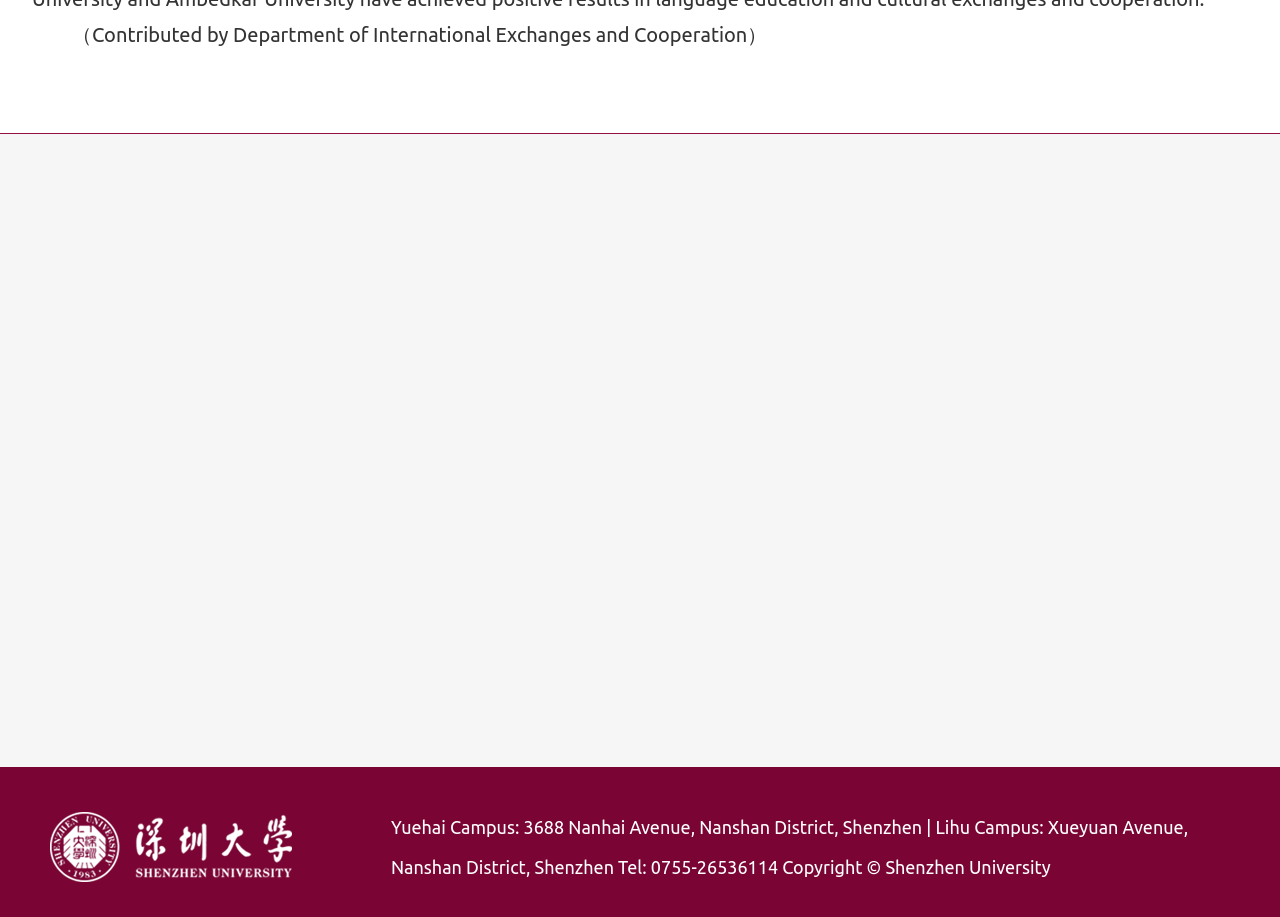Answer the question below in one word or phrase:
What is the category of 'Research & Teaching'?

Academics